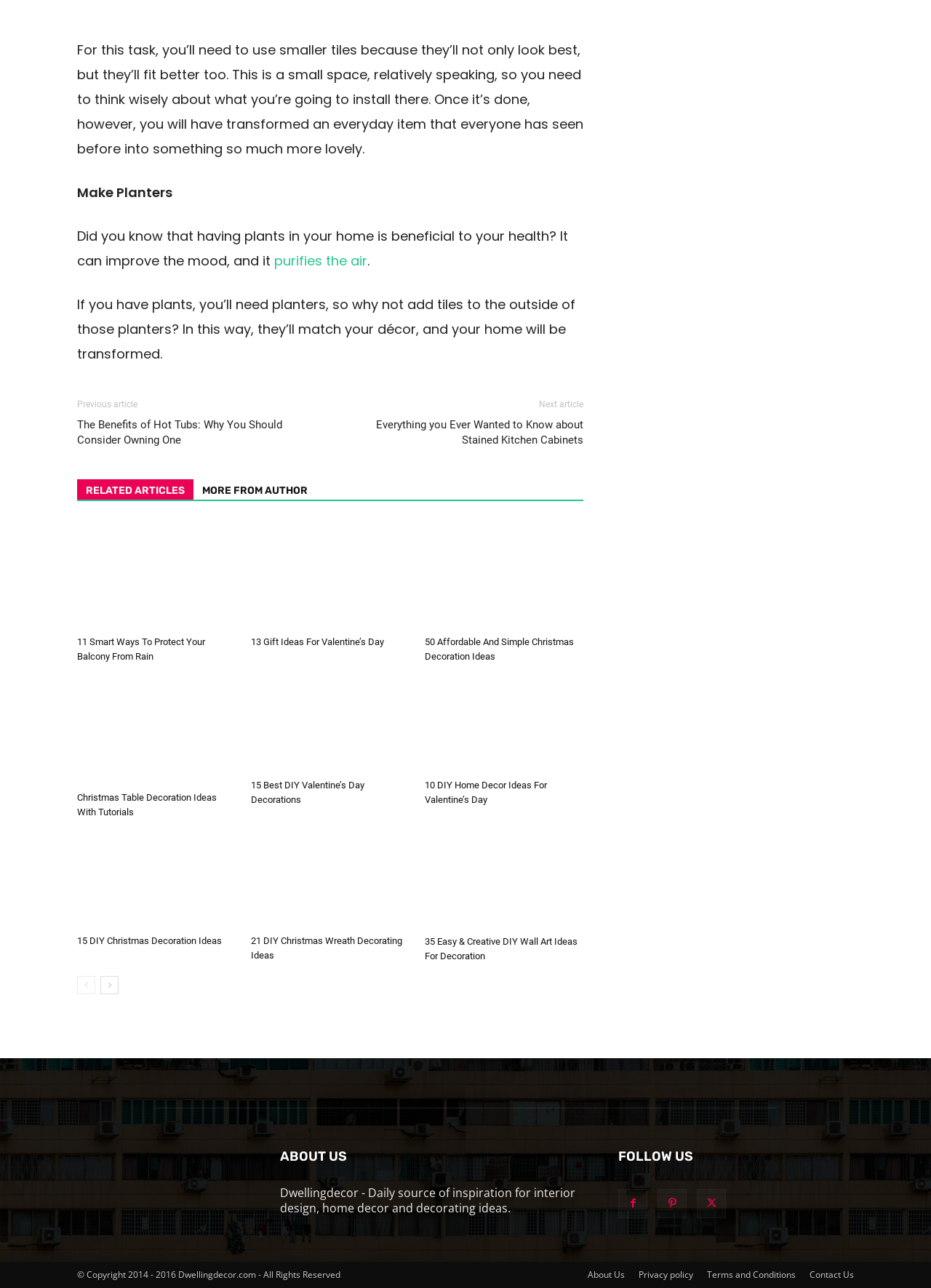What is the topic of the article?
Give a single word or phrase answer based on the content of the image.

Make Planters